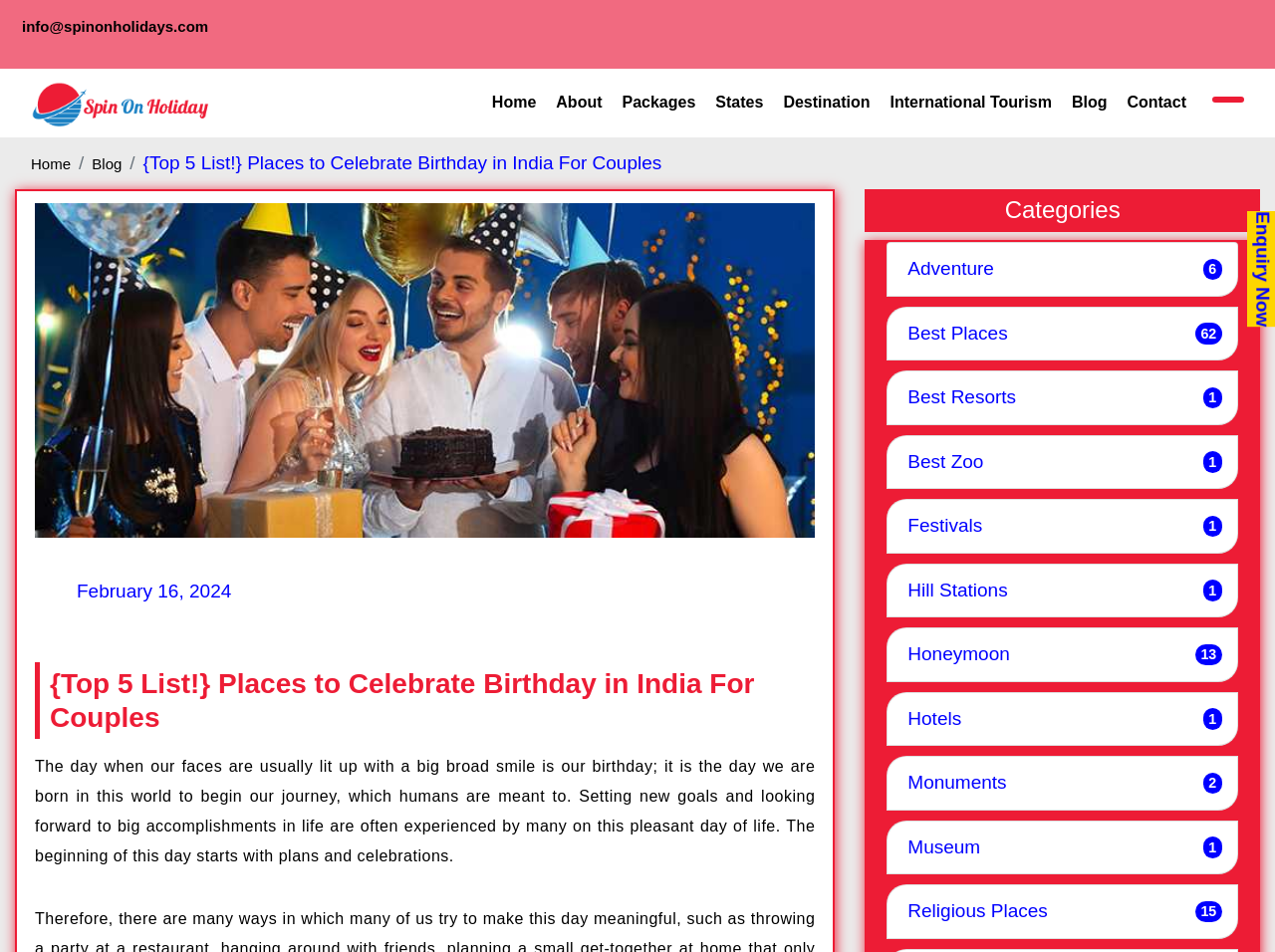Locate the bounding box coordinates of the element you need to click to accomplish the task described by this instruction: "View 'Packages' options".

[0.48, 0.084, 0.553, 0.131]